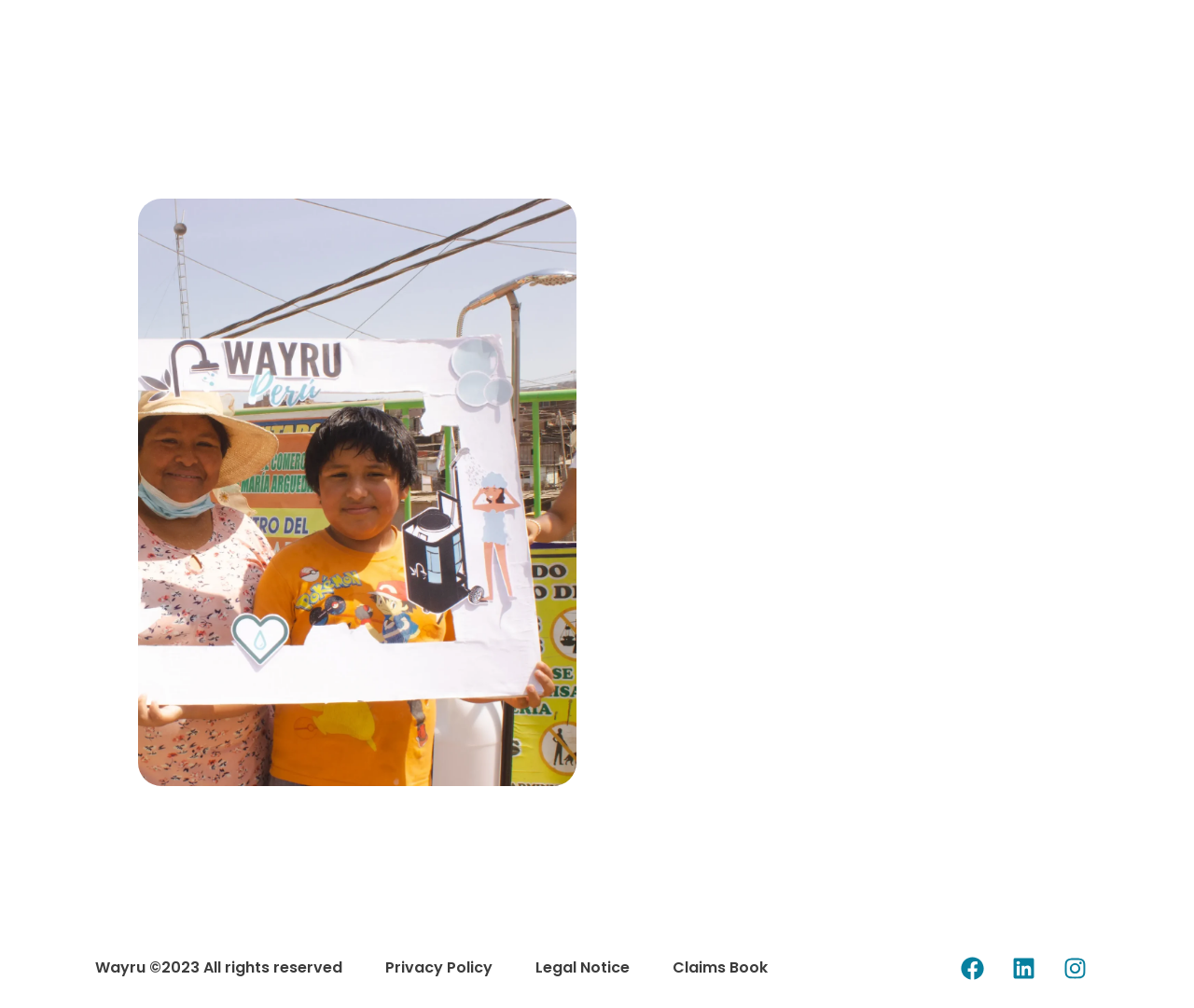Are there any images in the footer?
Please provide a comprehensive answer to the question based on the webpage screenshot.

I looked at the social media links in the footer section and found that each of them has an image associated with it, which are the logos of Facebook, Linkedin, and Instagram.